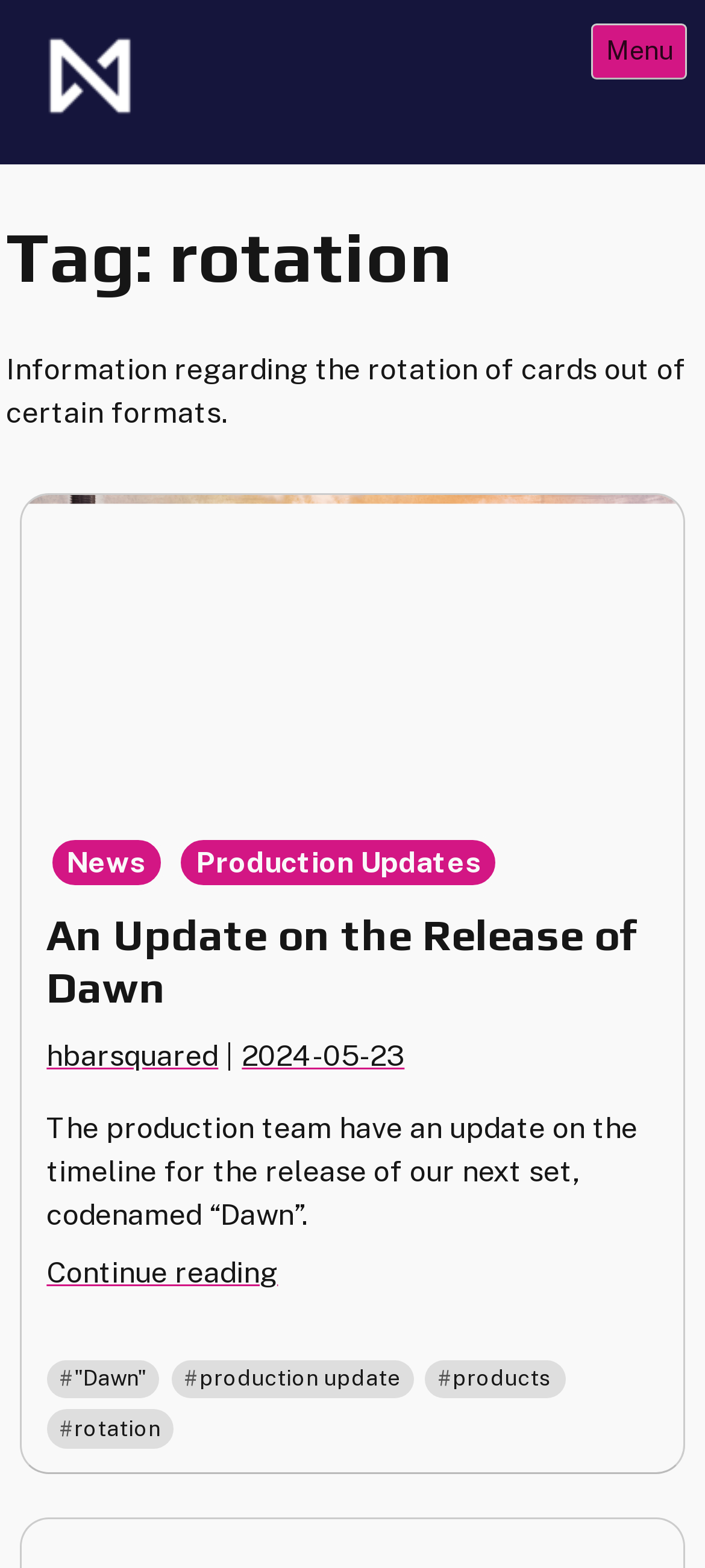Identify the bounding box coordinates for the UI element described as follows: "Menu". Ensure the coordinates are four float numbers between 0 and 1, formatted as [left, top, right, bottom].

[0.839, 0.015, 0.975, 0.05]